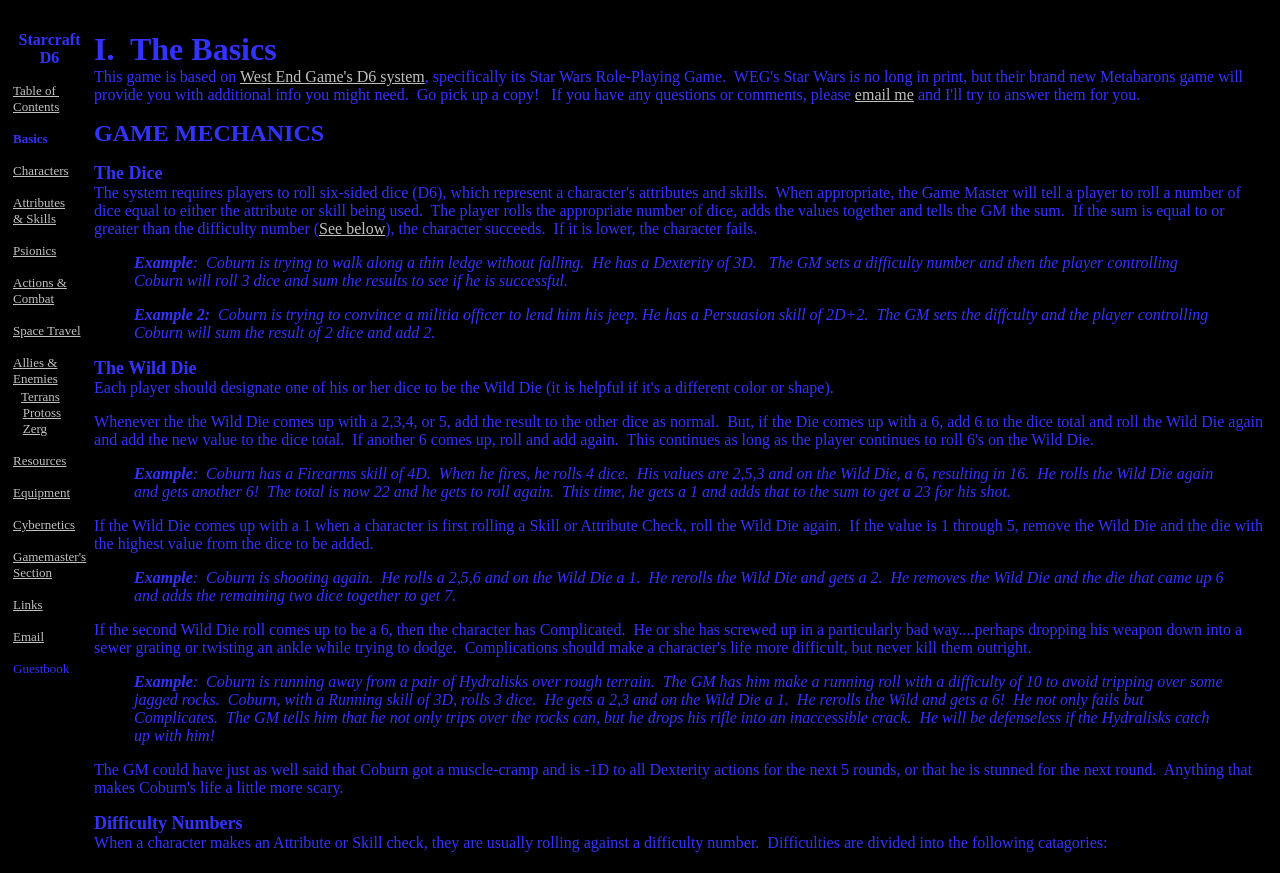Please locate the bounding box coordinates of the element that needs to be clicked to achieve the following instruction: "Email the author". The coordinates should be four float numbers between 0 and 1, i.e., [left, top, right, bottom].

[0.668, 0.099, 0.714, 0.118]